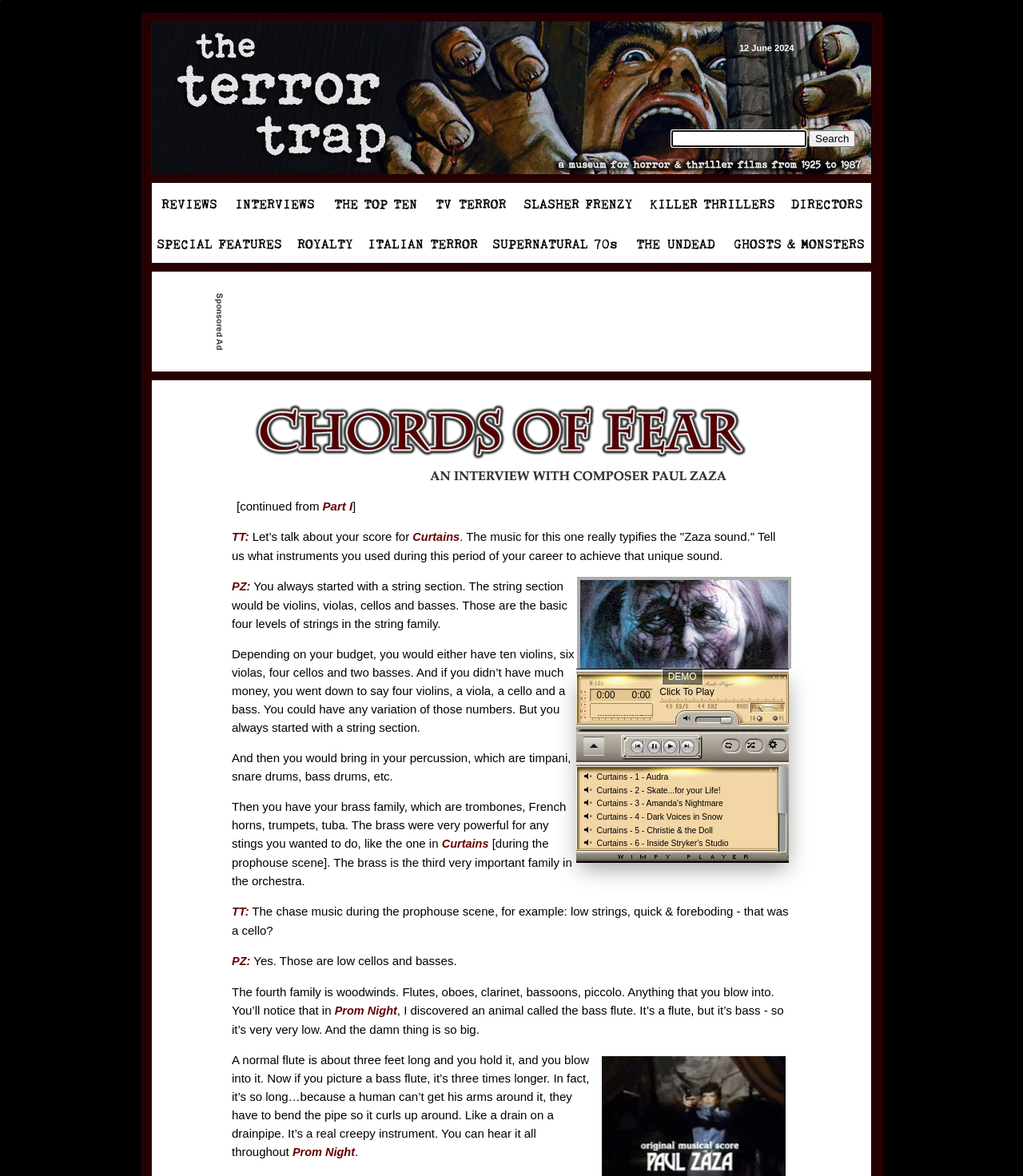What is the purpose of the search box?
Look at the image and answer the question using a single word or phrase.

To search the website